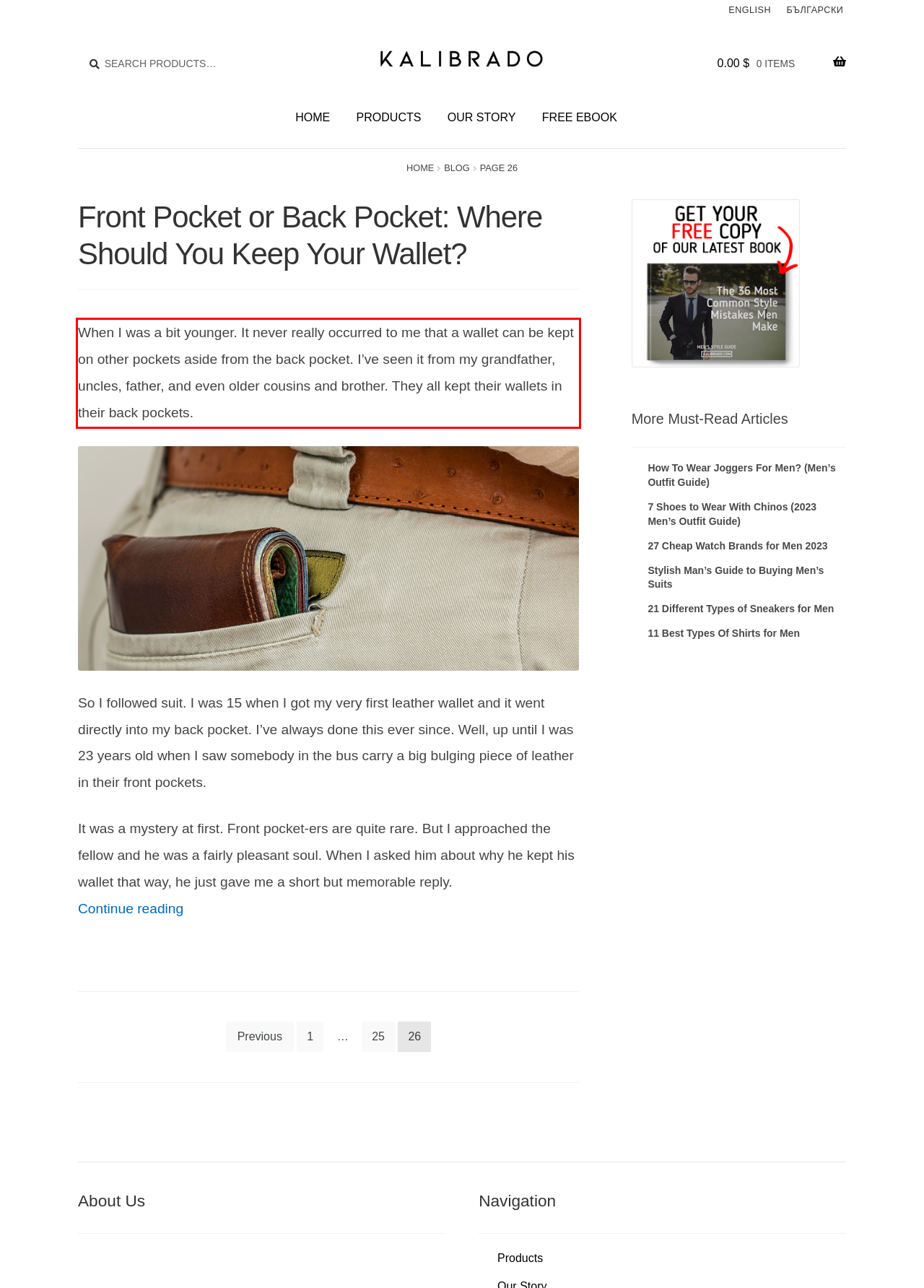Given a screenshot of a webpage, identify the red bounding box and perform OCR to recognize the text within that box.

When I was a bit younger. It never really occurred to me that a wallet can be kept on other pockets aside from the back pocket. I’ve seen it from my grandfather, uncles, father, and even older cousins and brother. They all kept their wallets in their back pockets.